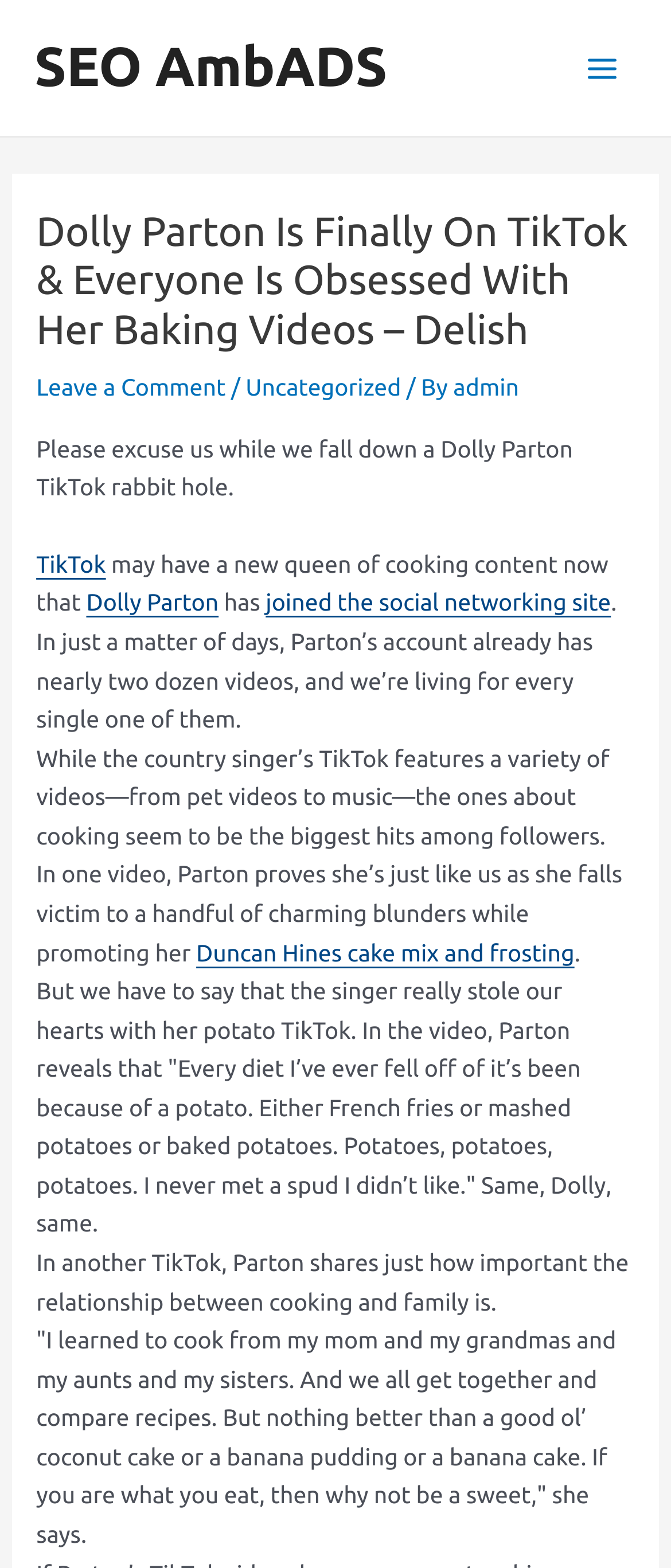What does Dolly Parton say is better than a good ol' coconut cake?
Provide a comprehensive and detailed answer to the question.

In a TikTok video mentioned on the webpage, Dolly Parton says that if you are what you eat, then why not be a sweet, and mentions that nothing is better than a good ol' coconut cake or a banana pudding or a banana cake.